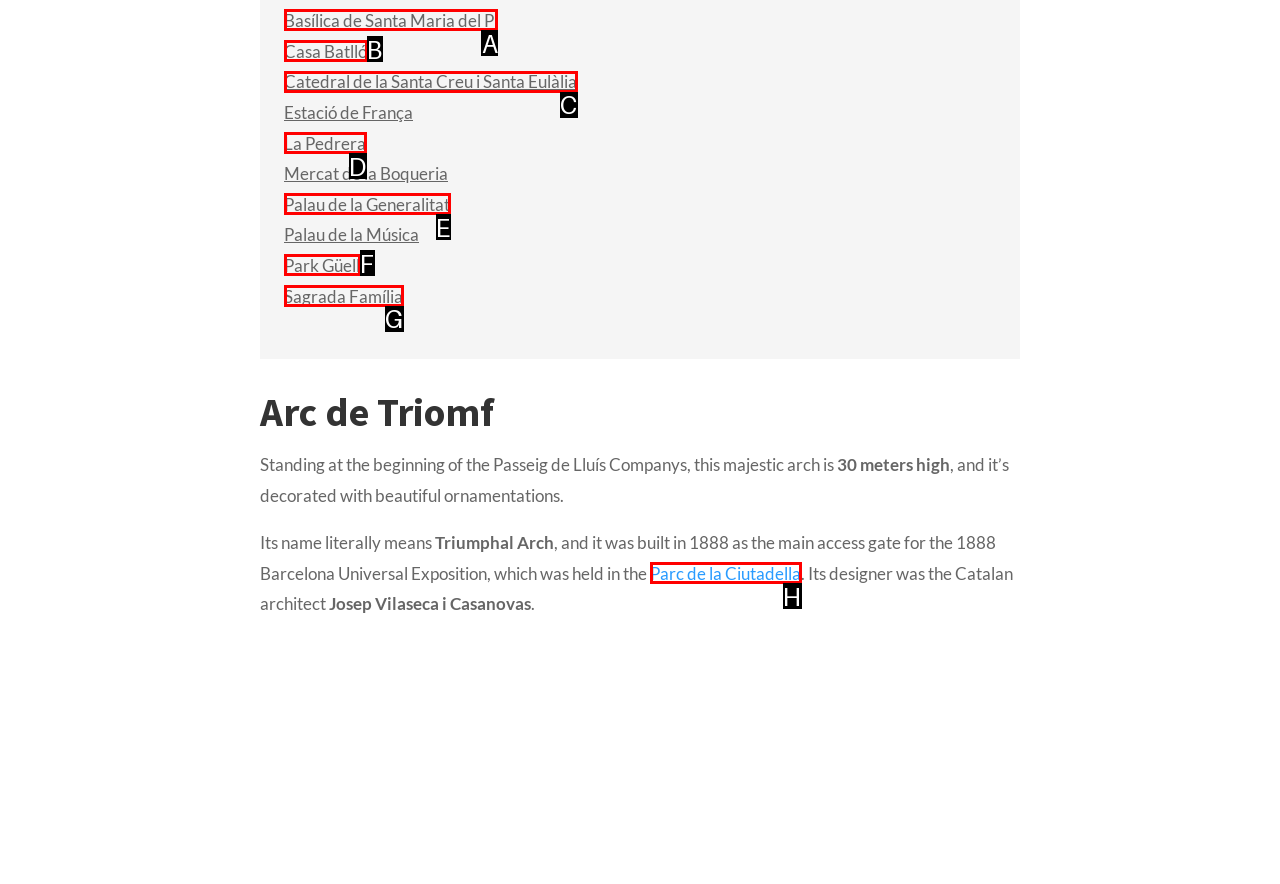Tell me which option I should click to complete the following task: View the 'Code of Conduct' Answer with the option's letter from the given choices directly.

None